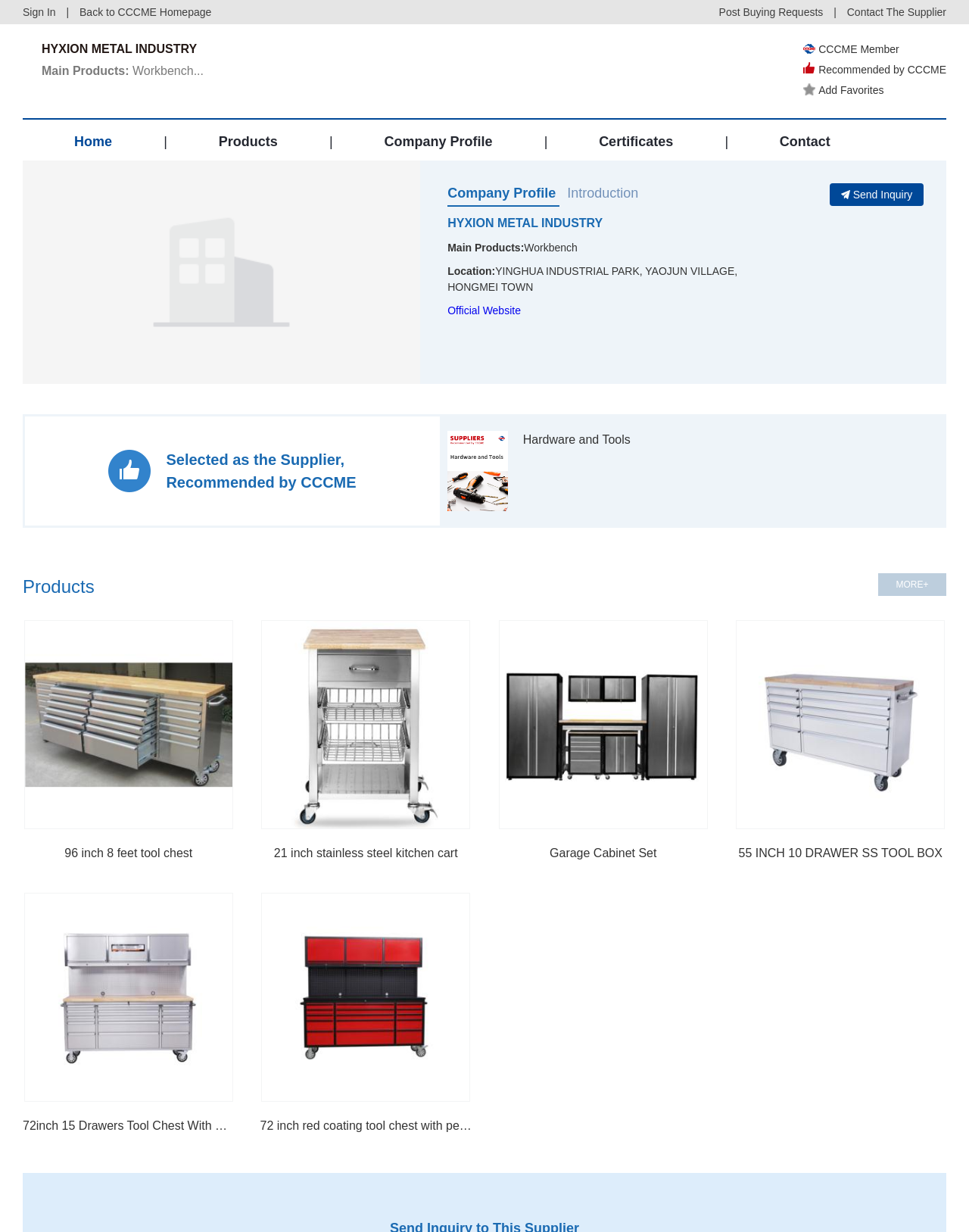How many drawers does the 72inch tool chest have?
Provide a detailed answer to the question, using the image to inform your response.

I found the number of drawers of the 72inch tool chest by looking at the link element with the text '72inch 15 Drawers Tool Chest With Up Cabinet' which is located in the products section.